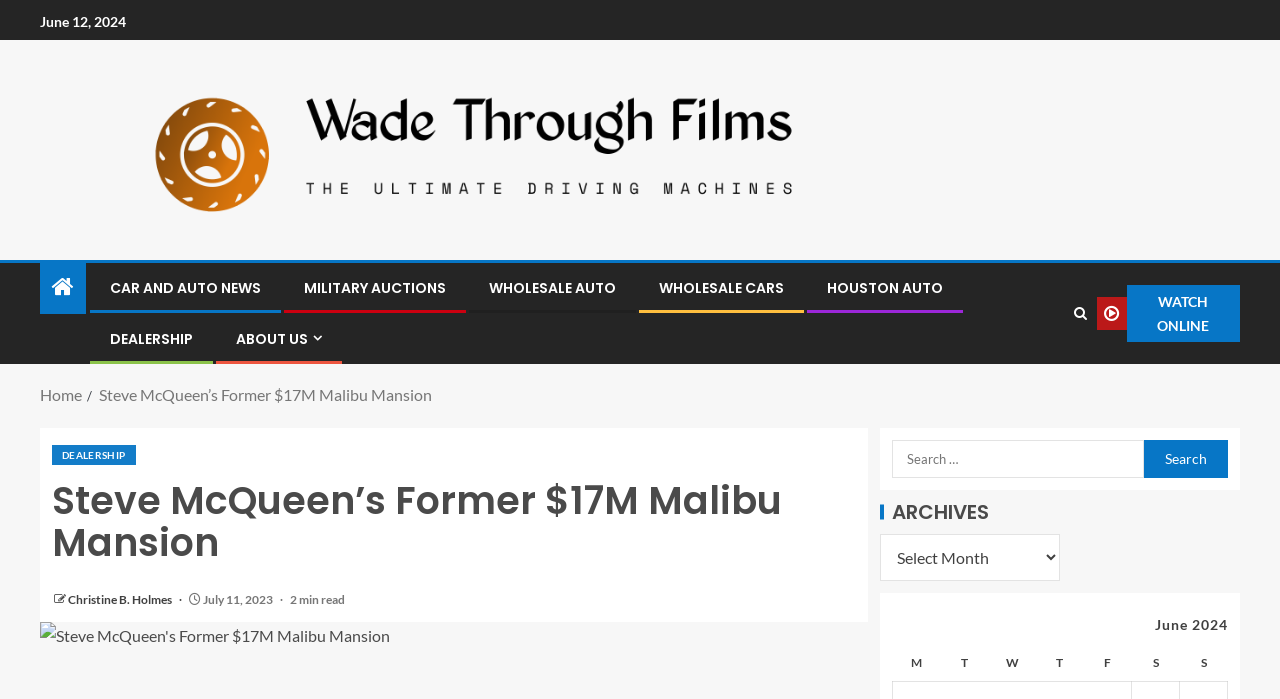From the element description: "Course Catalogue", extract the bounding box coordinates of the UI element. The coordinates should be expressed as four float numbers between 0 and 1, in the order [left, top, right, bottom].

None